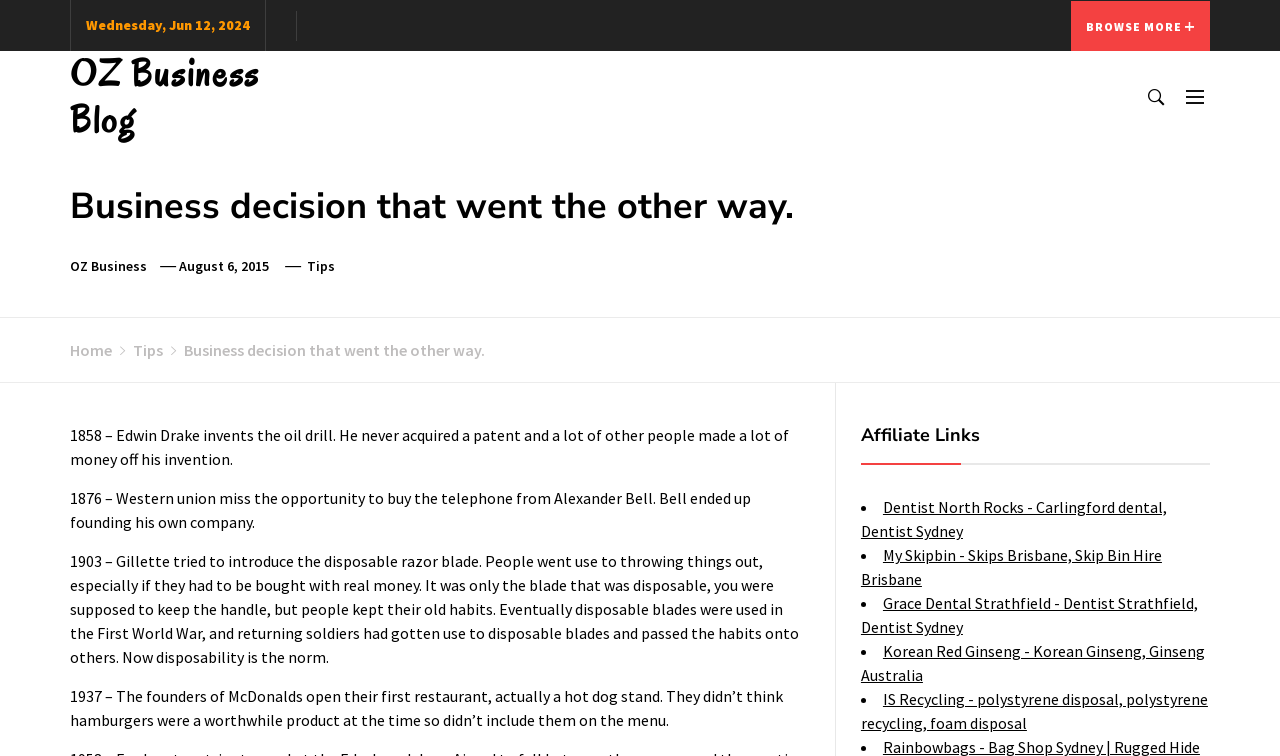What was the original business of the founders of McDonald's?
Respond to the question with a single word or phrase according to the image.

Hot dog stand